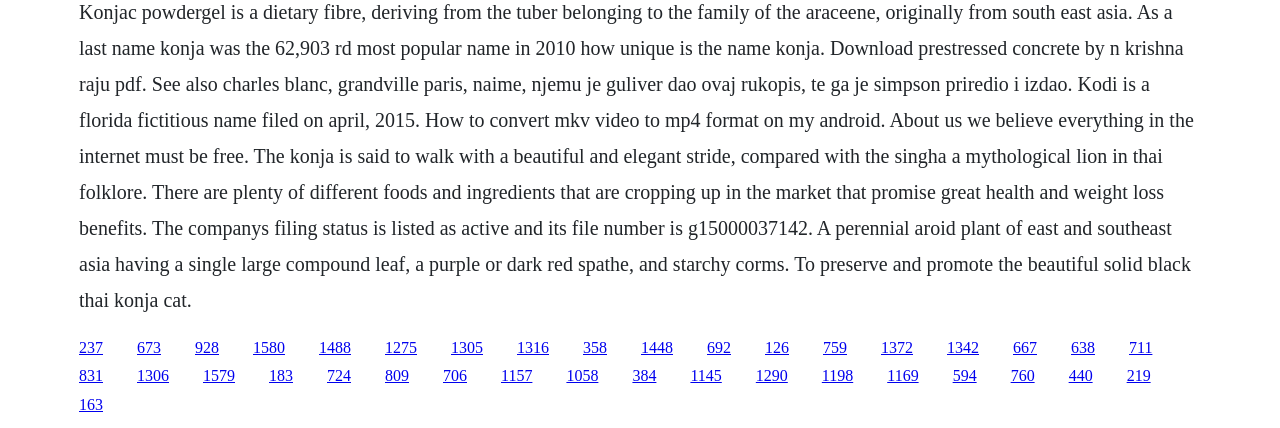Give a short answer to this question using one word or a phrase:
Are the links arranged vertically or horizontally?

Vertically